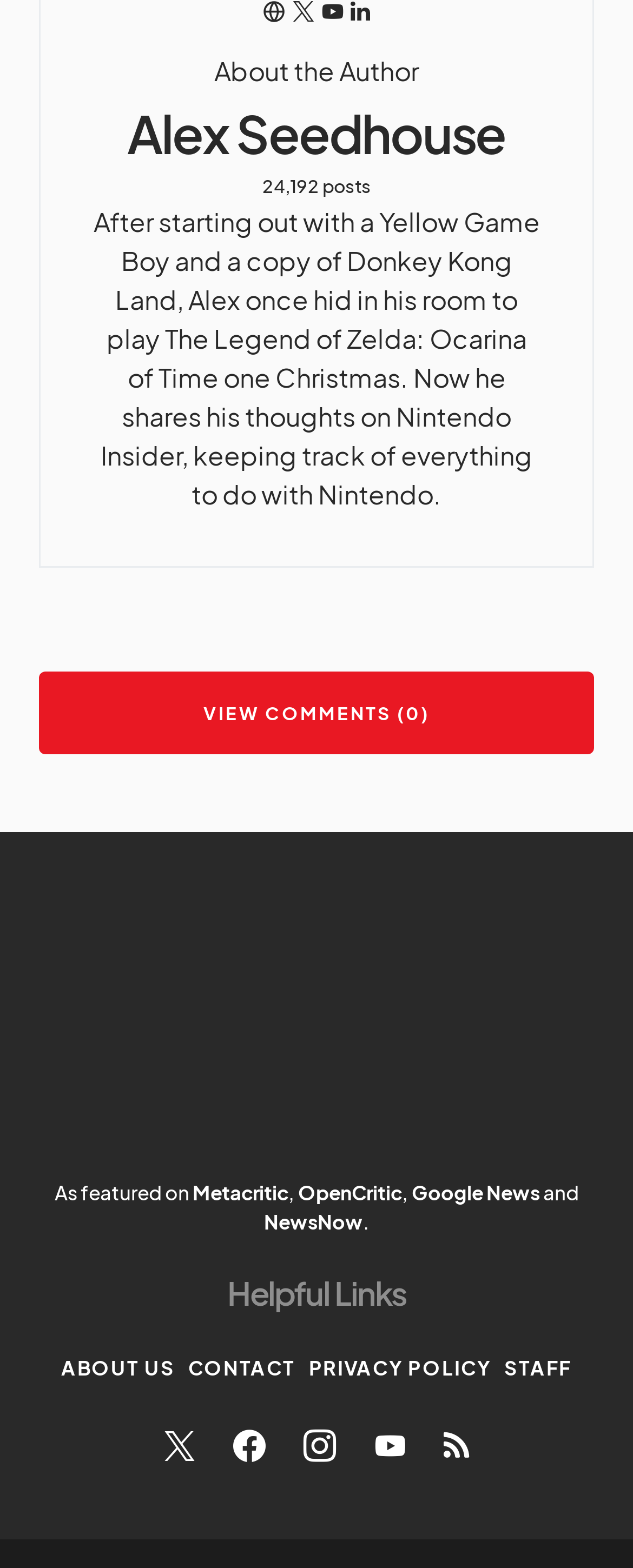Using the element description OpenCritic, predict the bounding box coordinates for the UI element. Provide the coordinates in (top-left x, top-left y, bottom-right x, bottom-right y) format with values ranging from 0 to 1.

[0.471, 0.753, 0.635, 0.768]